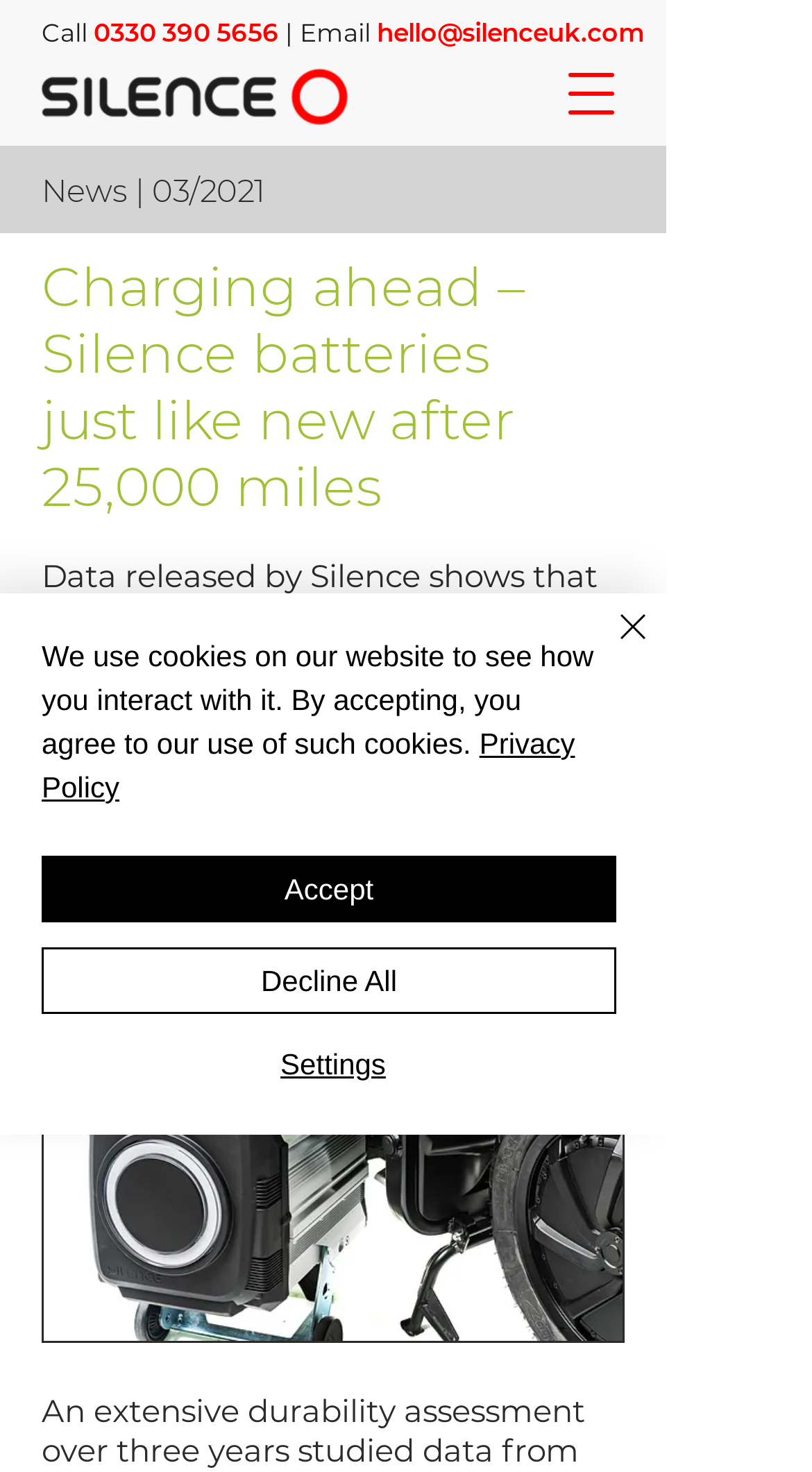Please provide a detailed answer to the question below by examining the image:
What is the phone number?

The phone number can be found in the link at the top right corner of the webpage, which has a bounding box of [0.115, 0.013, 0.344, 0.033]. The link text is '0330 390 5656'.